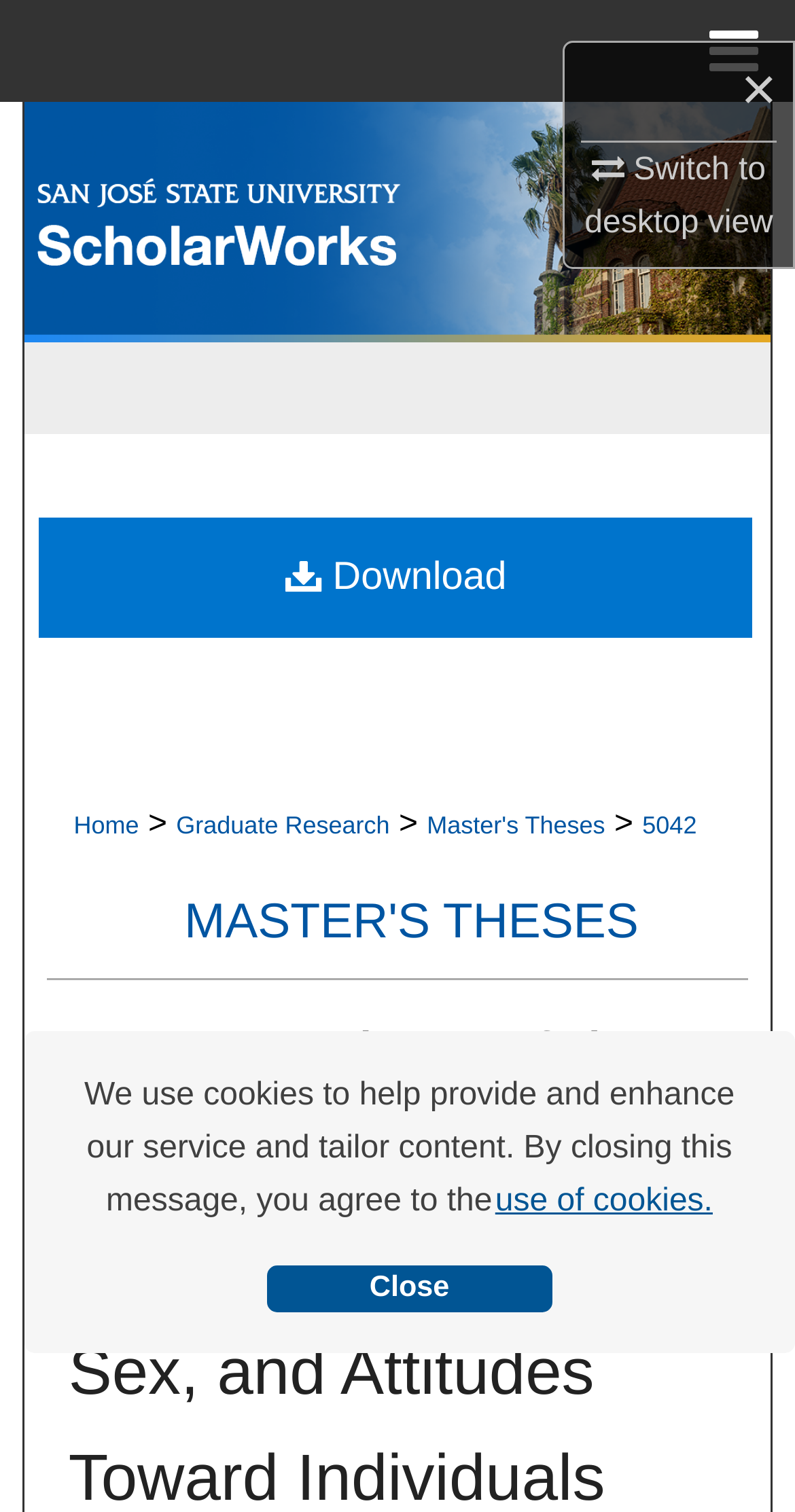What is the name of the research paper?
Using the visual information, answer the question in a single word or phrase.

A Comparison of the Relationship